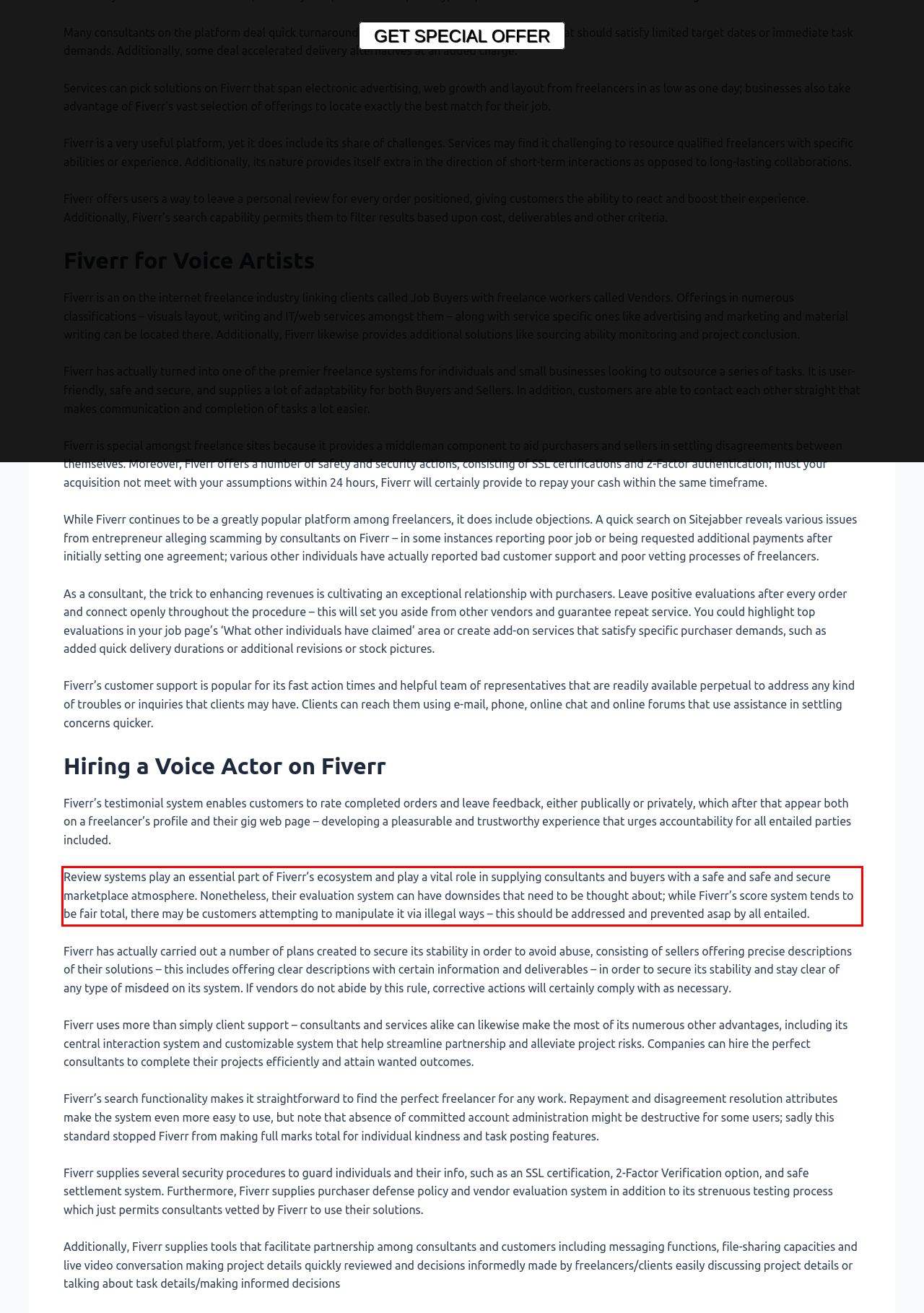You have a screenshot of a webpage, and there is a red bounding box around a UI element. Utilize OCR to extract the text within this red bounding box.

Review systems play an essential part of Fiverr’s ecosystem and play a vital role in supplying consultants and buyers with a safe and safe and secure marketplace atmosphere. Nonetheless, their evaluation system can have downsides that need to be thought about; while Fiverr’s score system tends to be fair total, there may be customers attempting to manipulate it via illegal ways – this should be addressed and prevented asap by all entailed.